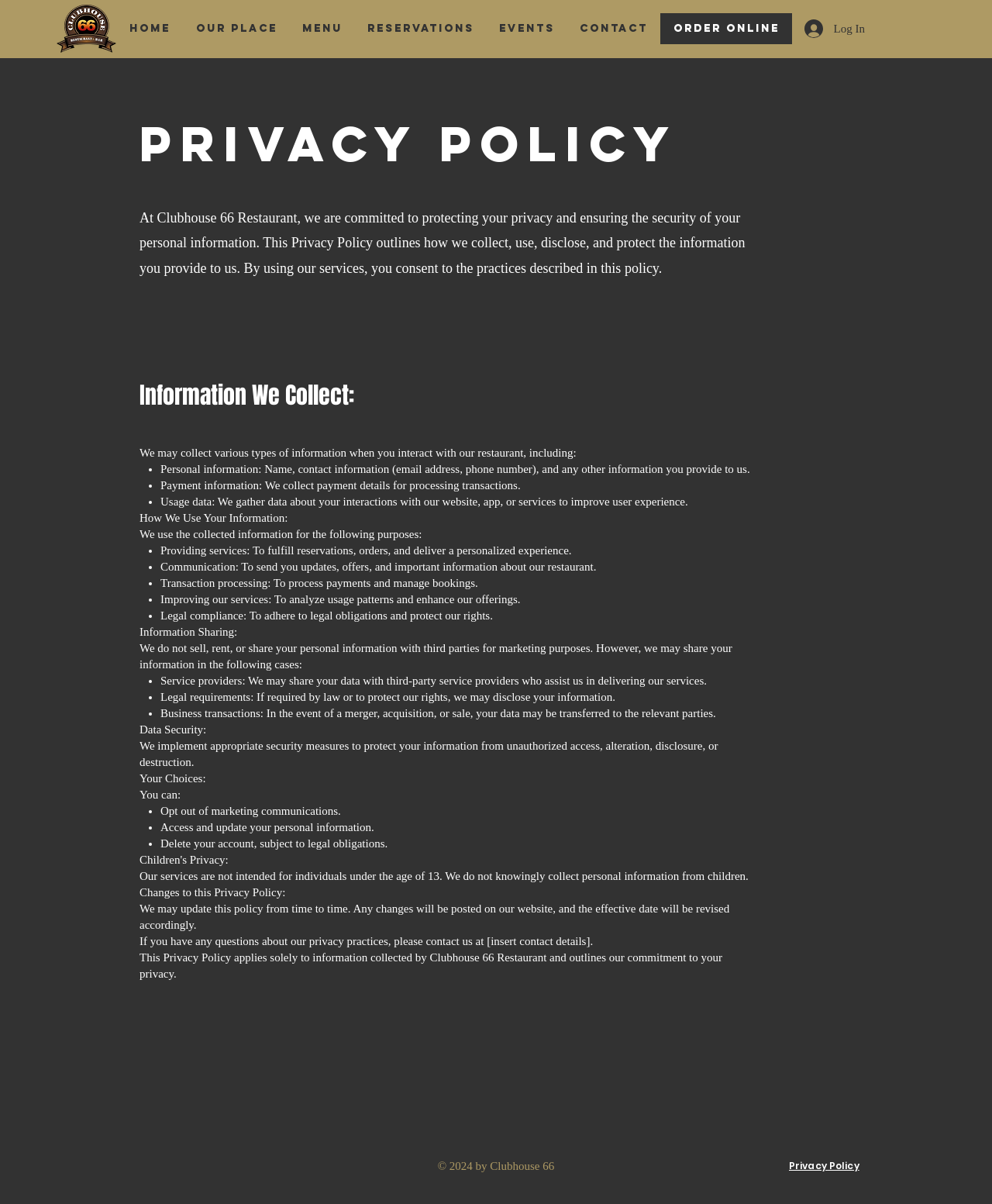Please locate the bounding box coordinates of the element that should be clicked to complete the given instruction: "Log In".

[0.8, 0.012, 0.883, 0.035]